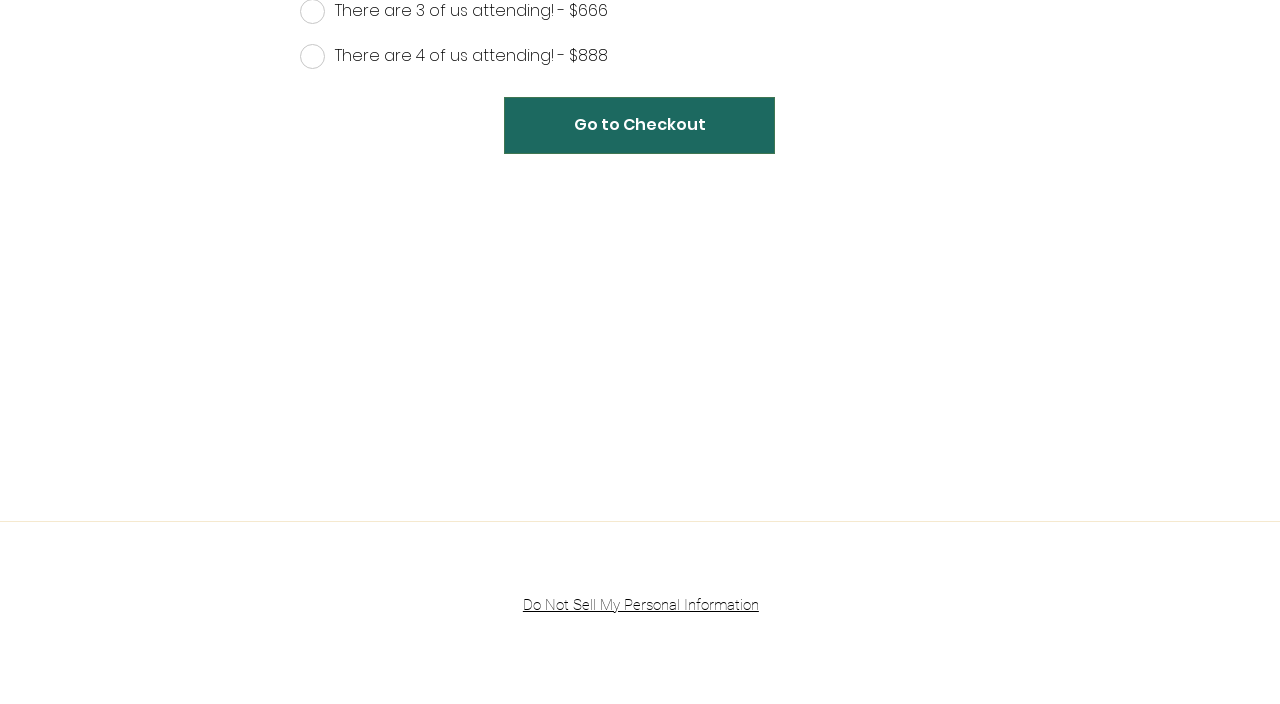Locate the coordinates of the bounding box for the clickable region that fulfills this instruction: "View featured roasters".

None